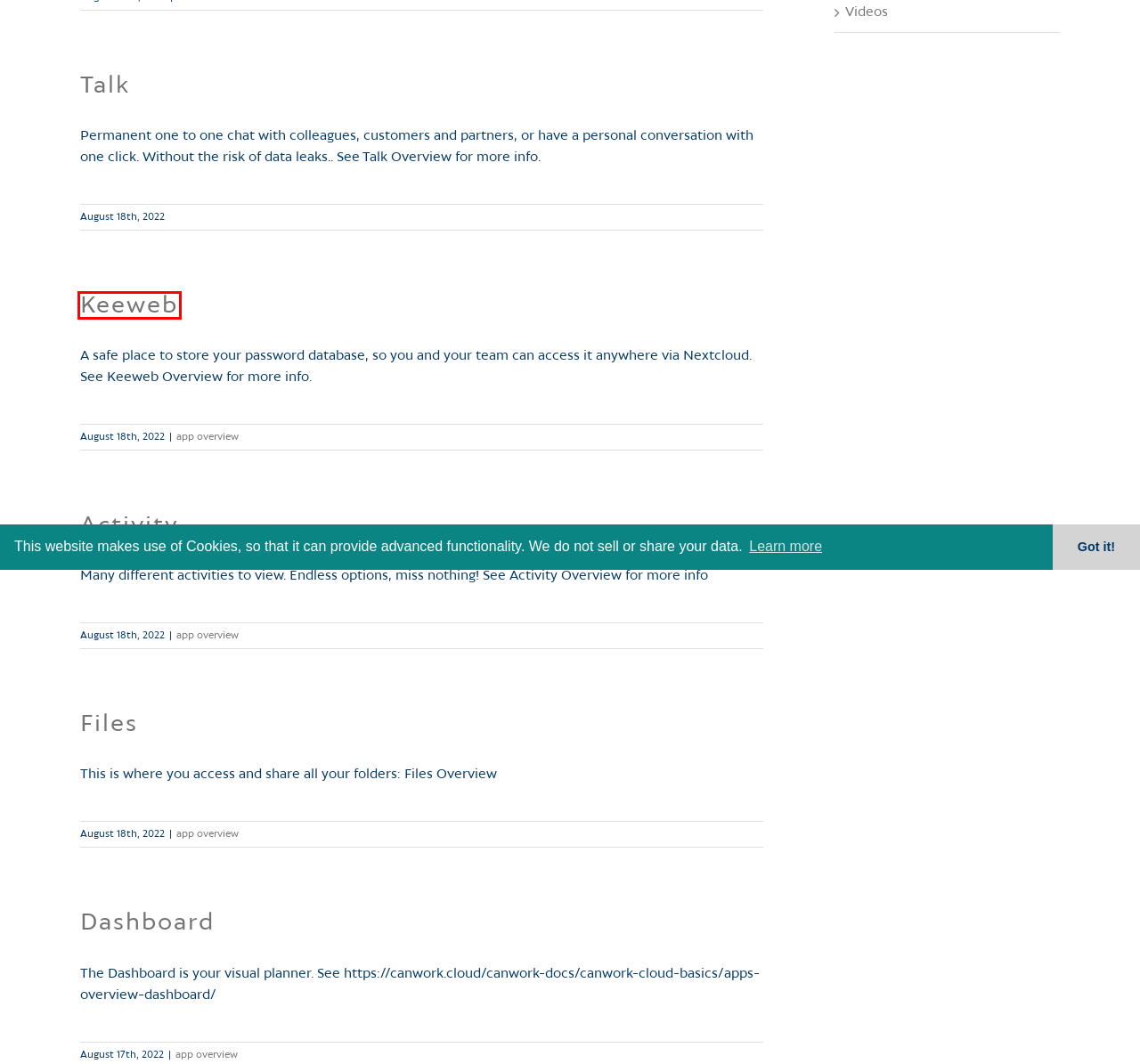Look at the screenshot of a webpage that includes a red bounding box around a UI element. Select the most appropriate webpage description that matches the page seen after clicking the highlighted element. Here are the candidates:
A. app overview Archives | canWork Cloud
B. What are cookies? | Cookies & You
C. Talk | canWork Cloud
D. Activity | canWork Cloud
E. Videos Archives | canWork Cloud
F. Files | canWork Cloud
G. Keeweb | canWork Cloud
H. Dashboard | canWork Cloud

G